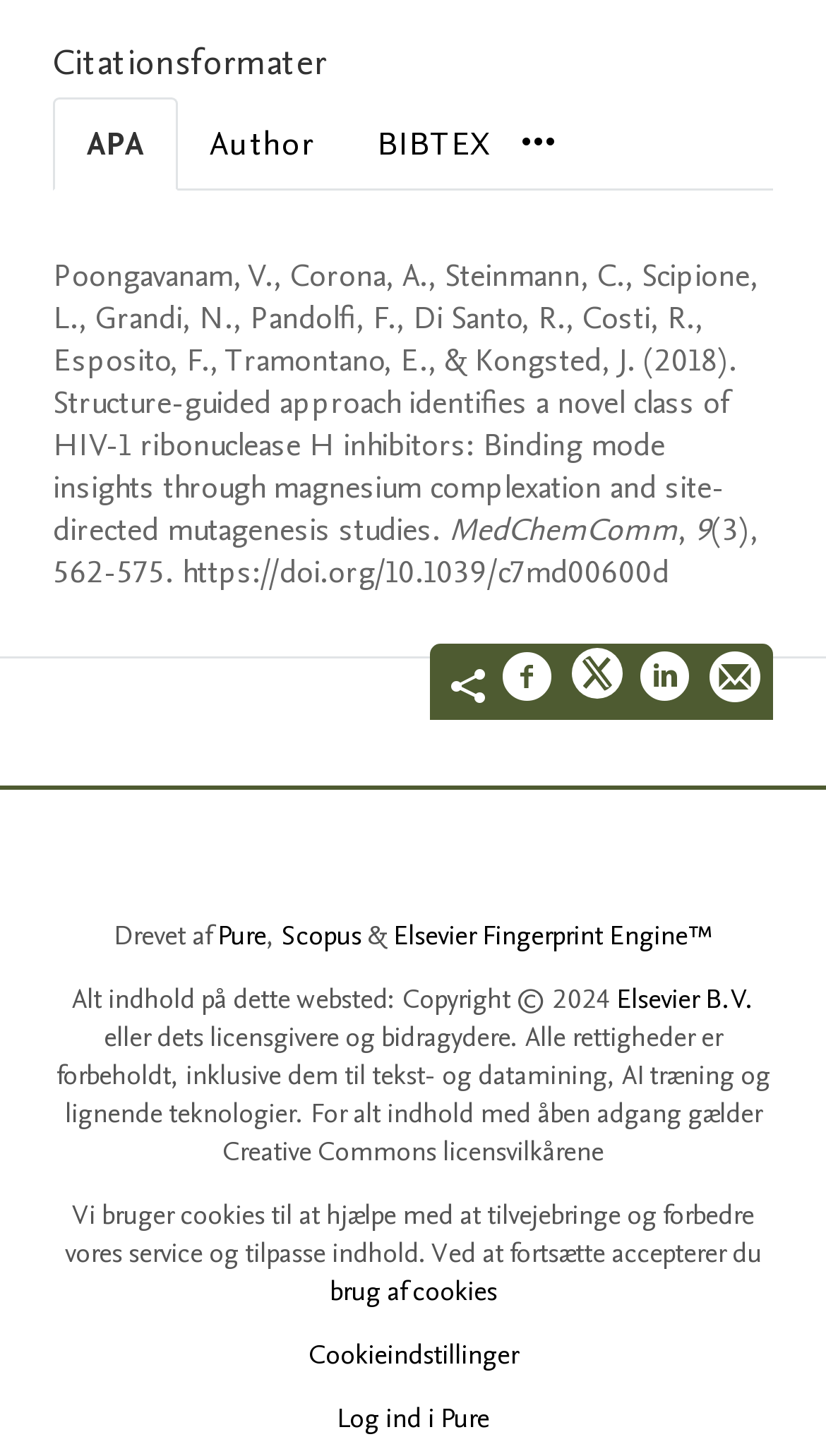Please identify the bounding box coordinates of the element's region that I should click in order to complete the following instruction: "Go to FAQ @en". The bounding box coordinates consist of four float numbers between 0 and 1, i.e., [left, top, right, bottom].

None